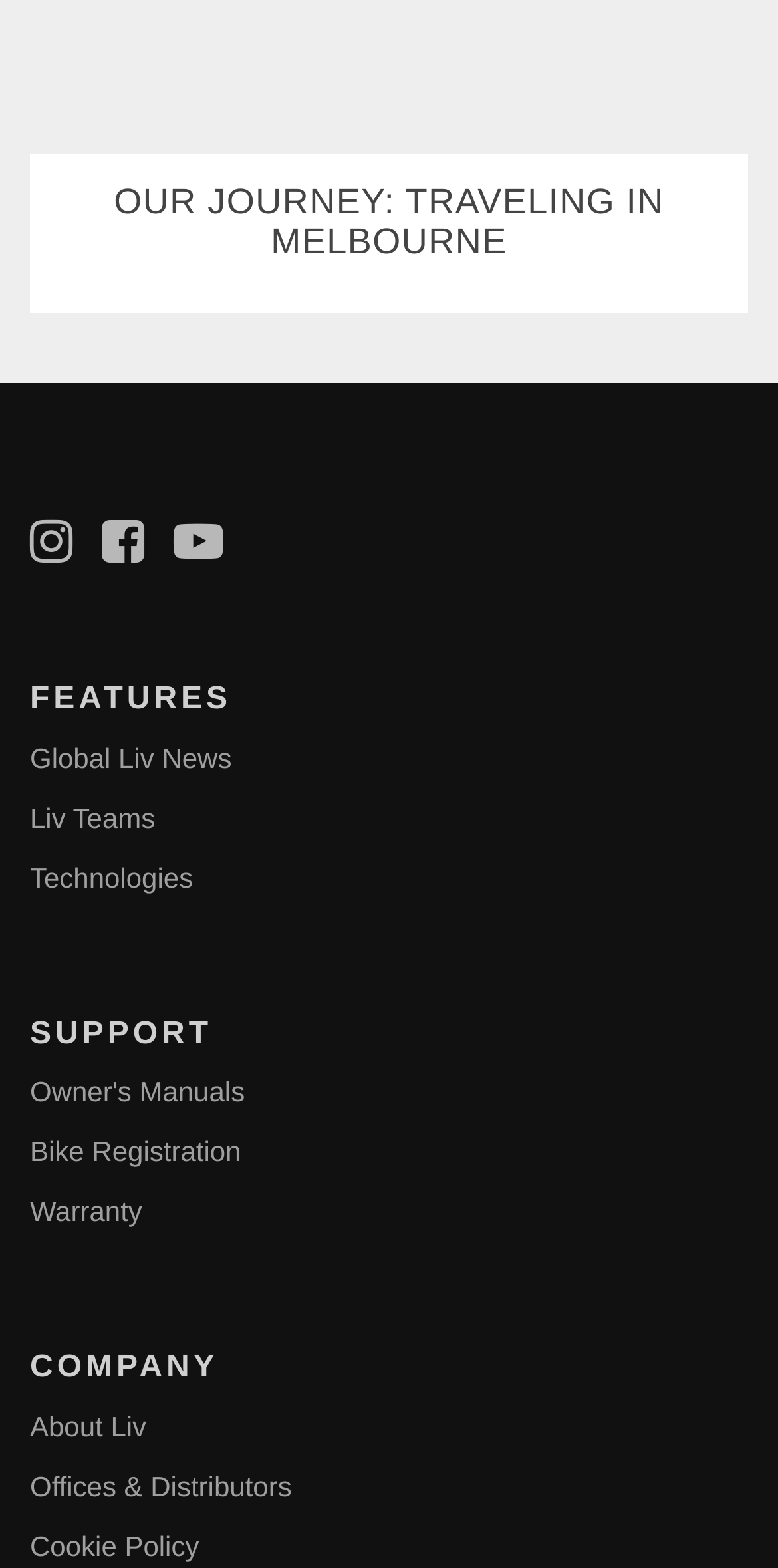Please specify the bounding box coordinates of the area that should be clicked to accomplish the following instruction: "Learn about Liv's features". The coordinates should consist of four float numbers between 0 and 1, i.e., [left, top, right, bottom].

[0.038, 0.435, 0.962, 0.458]